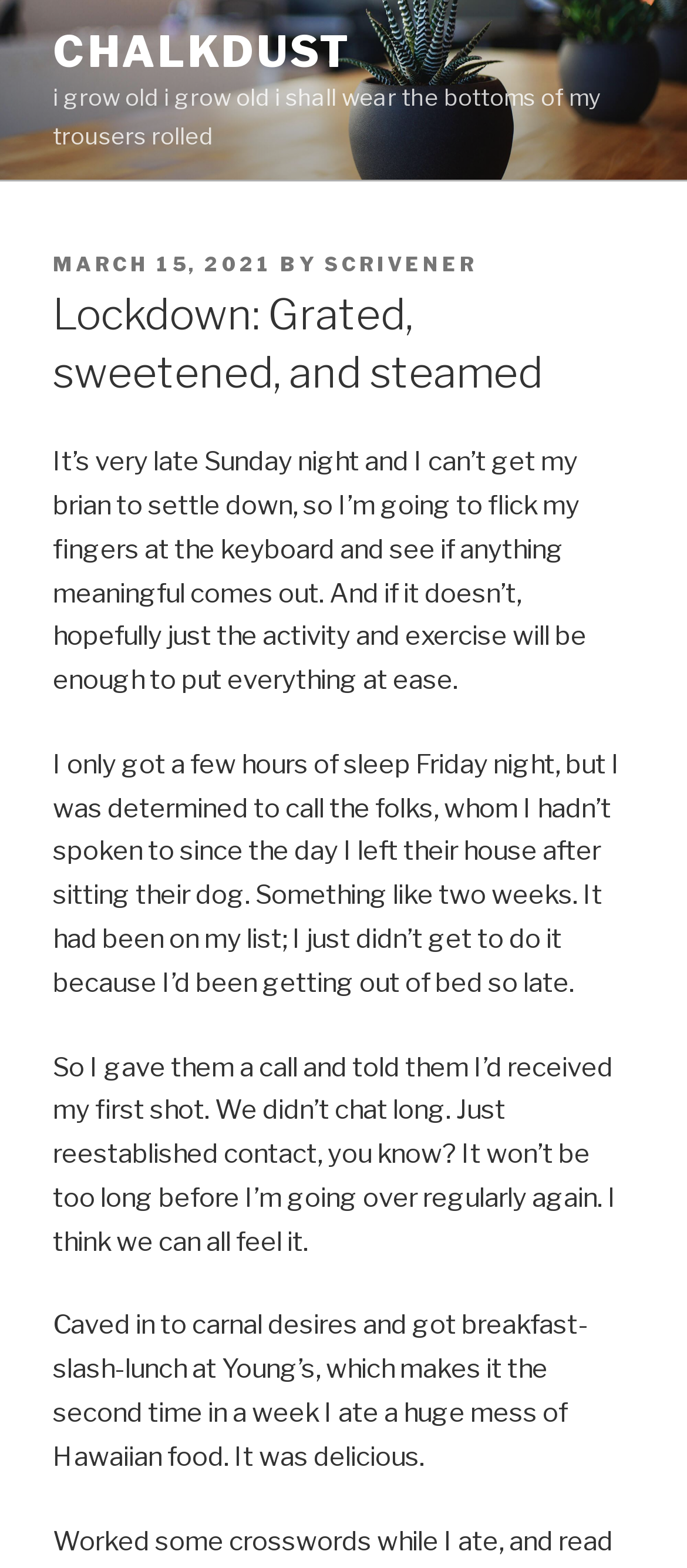Carefully examine the image and provide an in-depth answer to the question: How many paragraphs are in the post?

I counted the number of paragraphs in the post by looking at the StaticText elements with long texts, and I found four of them.